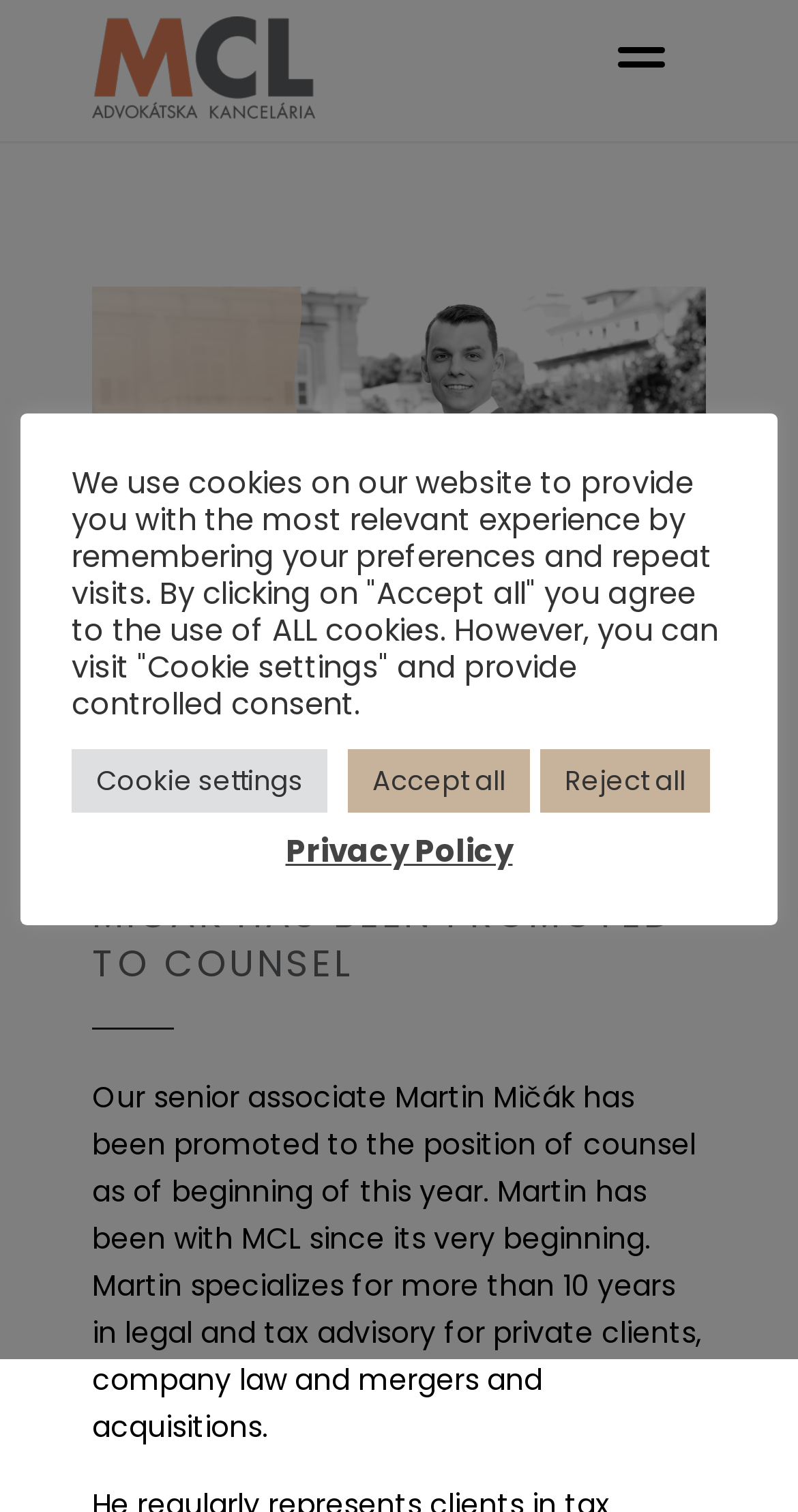Provide a one-word or short-phrase response to the question:
How long has Martin Mičák been with MCL?

Since its beginning